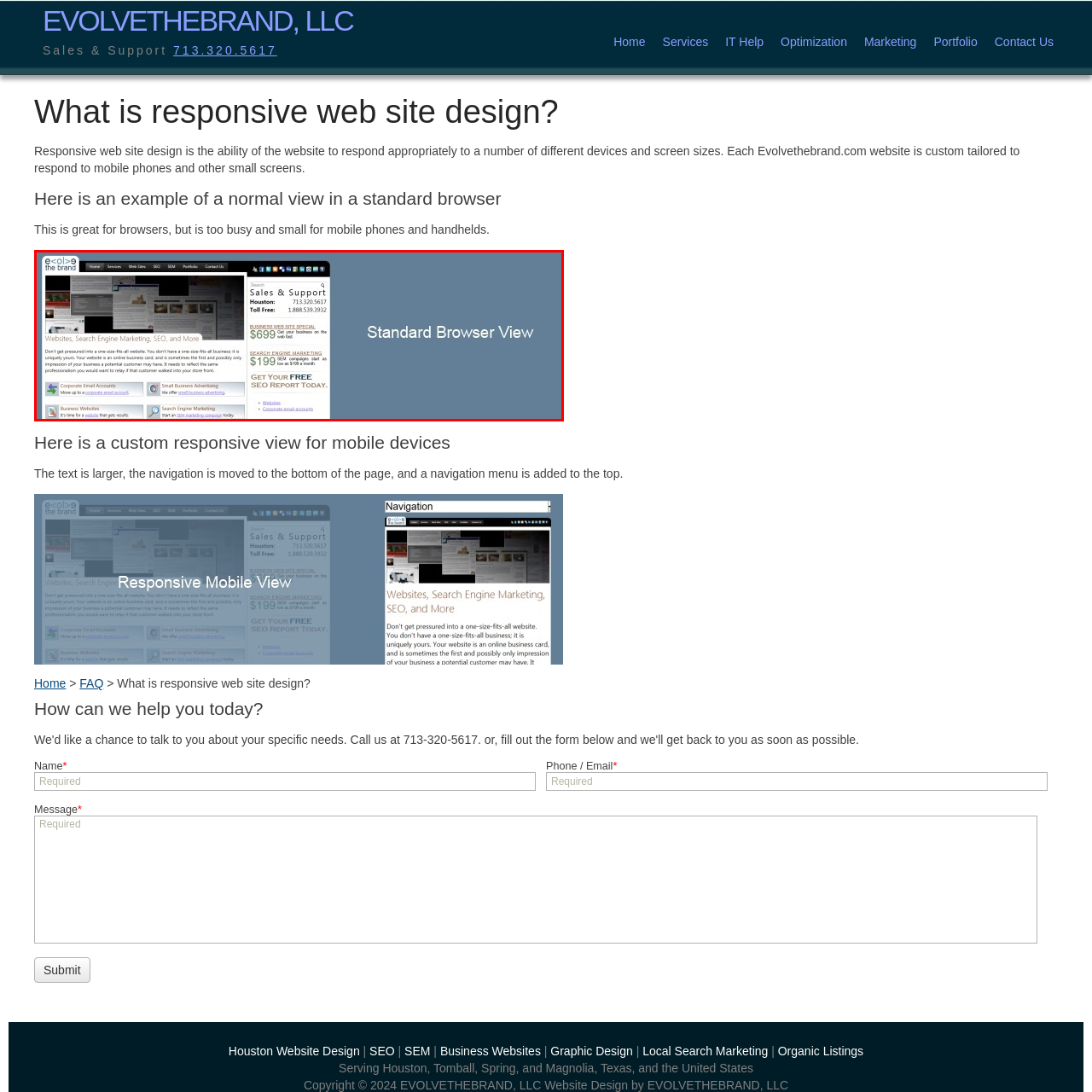Direct your gaze to the image circumscribed by the red boundary and deliver a thorough answer to the following question, drawing from the image's details: 
What is emphasized as inappropriate for mobile devices?

The webpage highlights the limitations of traditional web designs, emphasizing that they are not suitable for mobile devices and handhelds, and instead, responsive design is necessary to improve user experience across various devices.